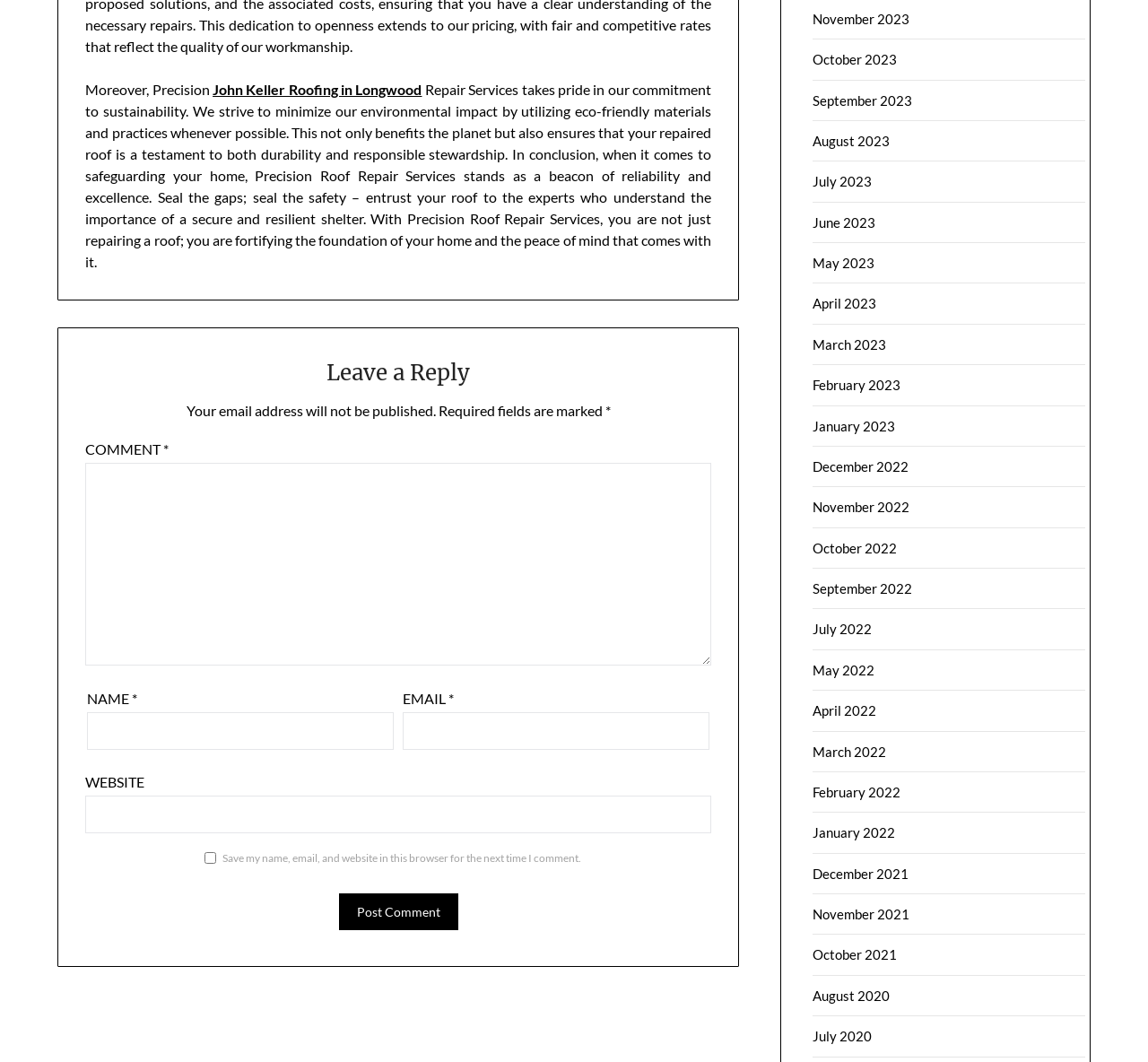Locate the bounding box coordinates of the clickable region necessary to complete the following instruction: "Click on Instagram link". Provide the coordinates in the format of four float numbers between 0 and 1, i.e., [left, top, right, bottom].

None